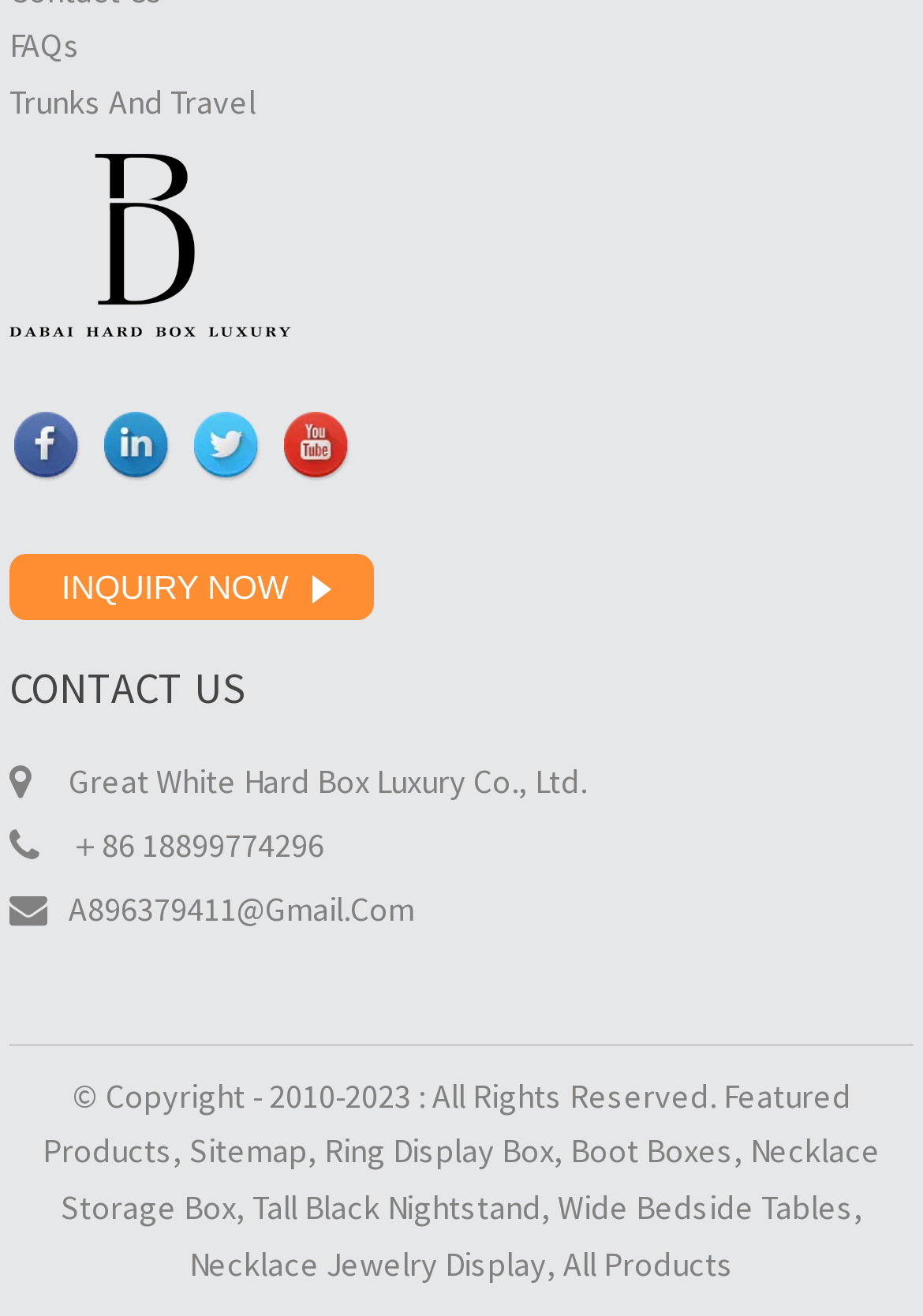Please mark the clickable region by giving the bounding box coordinates needed to complete this instruction: "Contact us through phone number".

[0.074, 0.626, 0.351, 0.658]